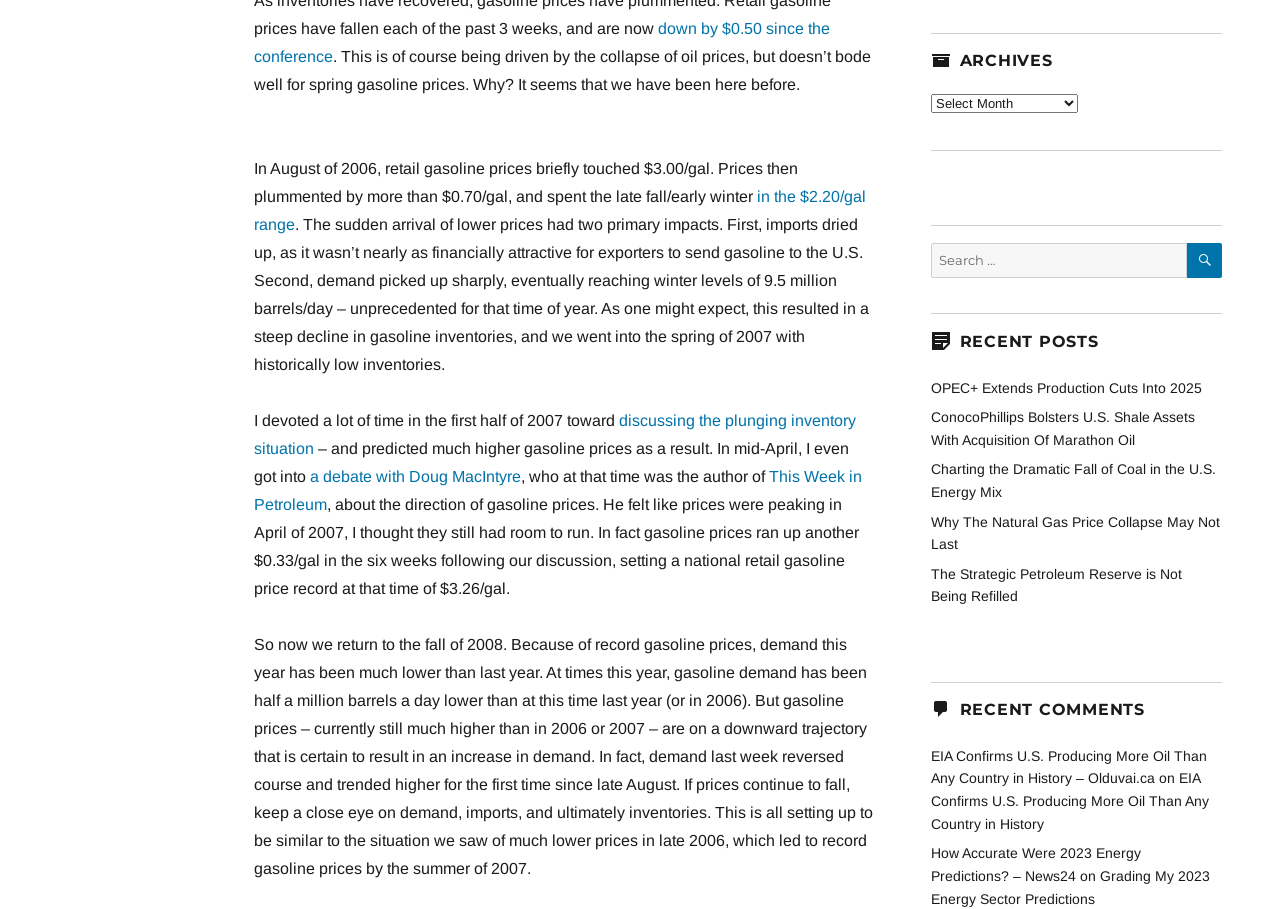Please mark the bounding box coordinates of the area that should be clicked to carry out the instruction: "Read recent post about OPEC+ Extends Production Cuts Into 2025".

[0.727, 0.418, 0.939, 0.435]